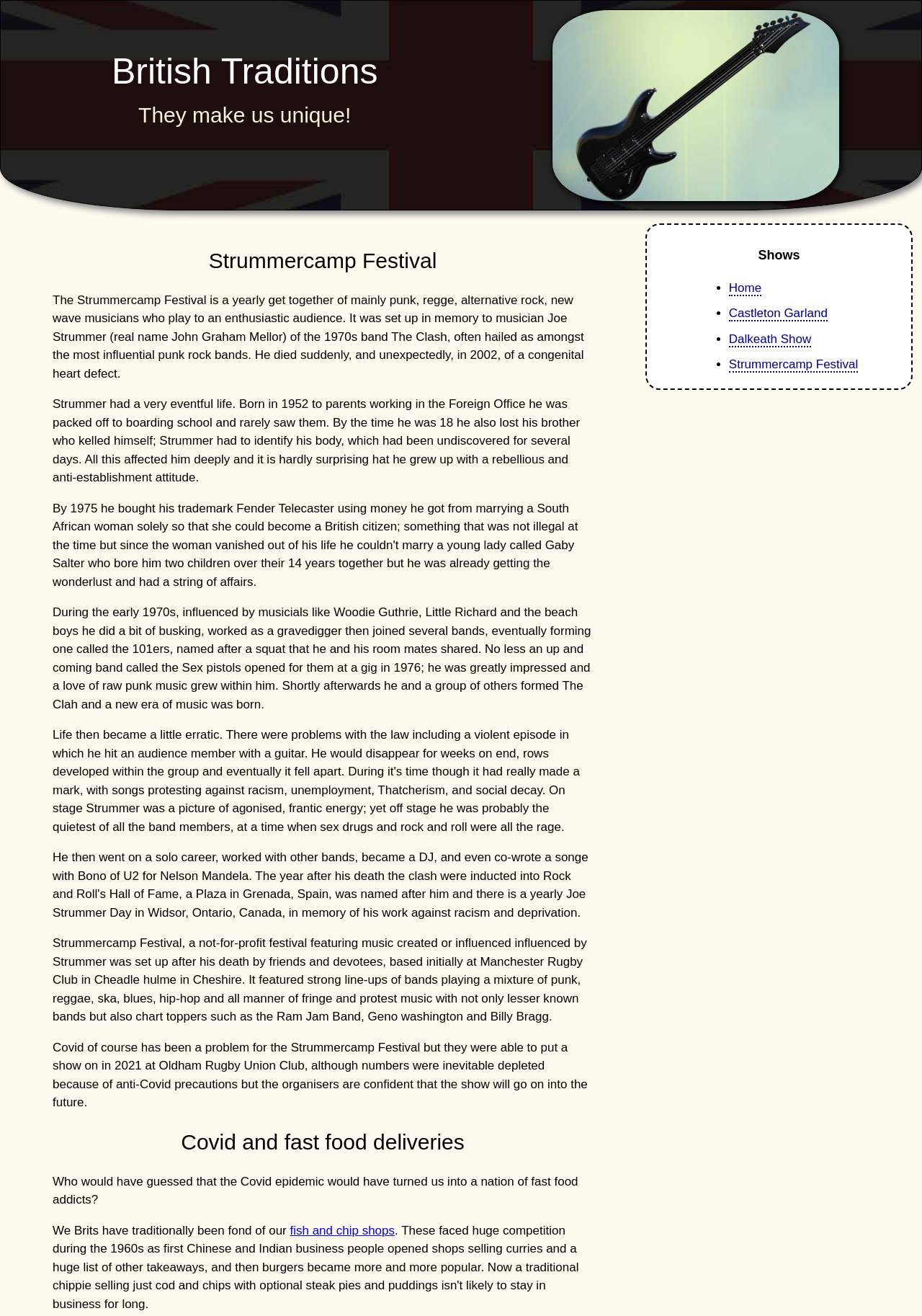What is the name of the festival?
Please provide a single word or phrase answer based on the image.

Strummercamp Festival